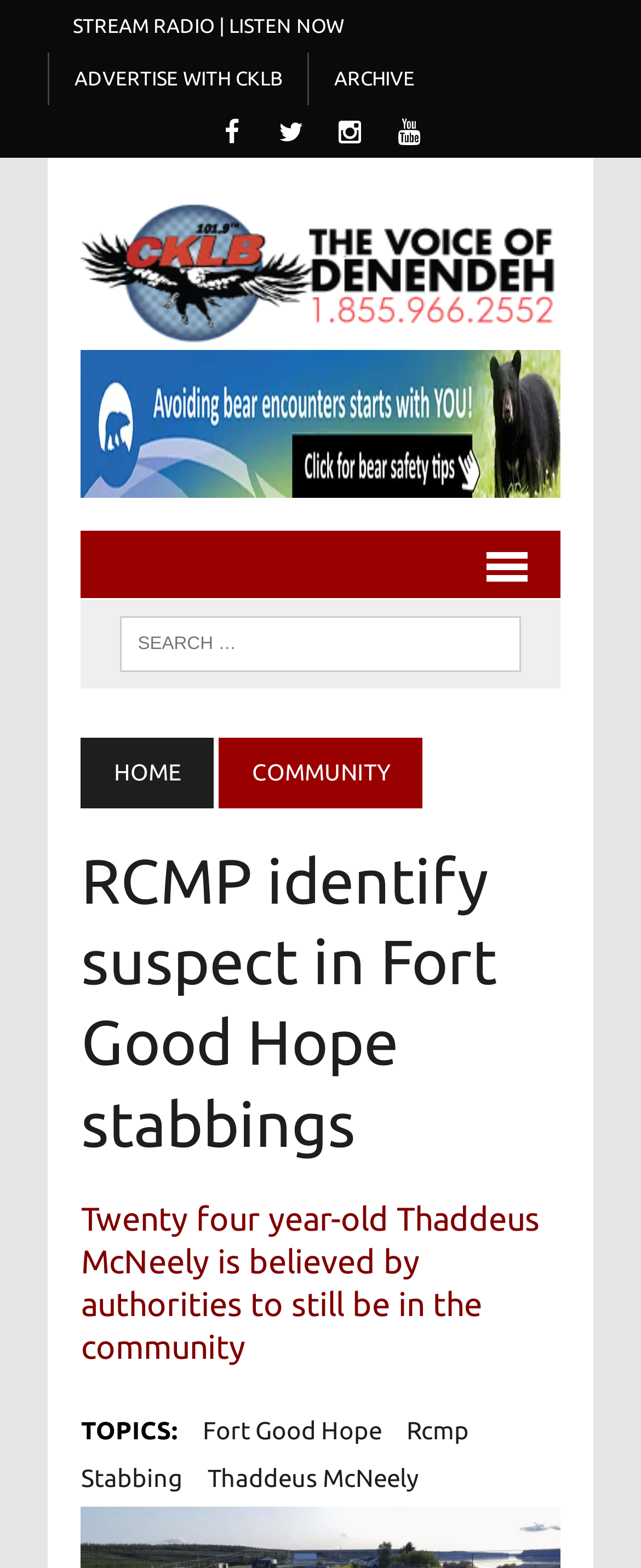Can you show the bounding box coordinates of the region to click on to complete the task described in the instruction: "Read about the community"?

[0.342, 0.471, 0.66, 0.515]